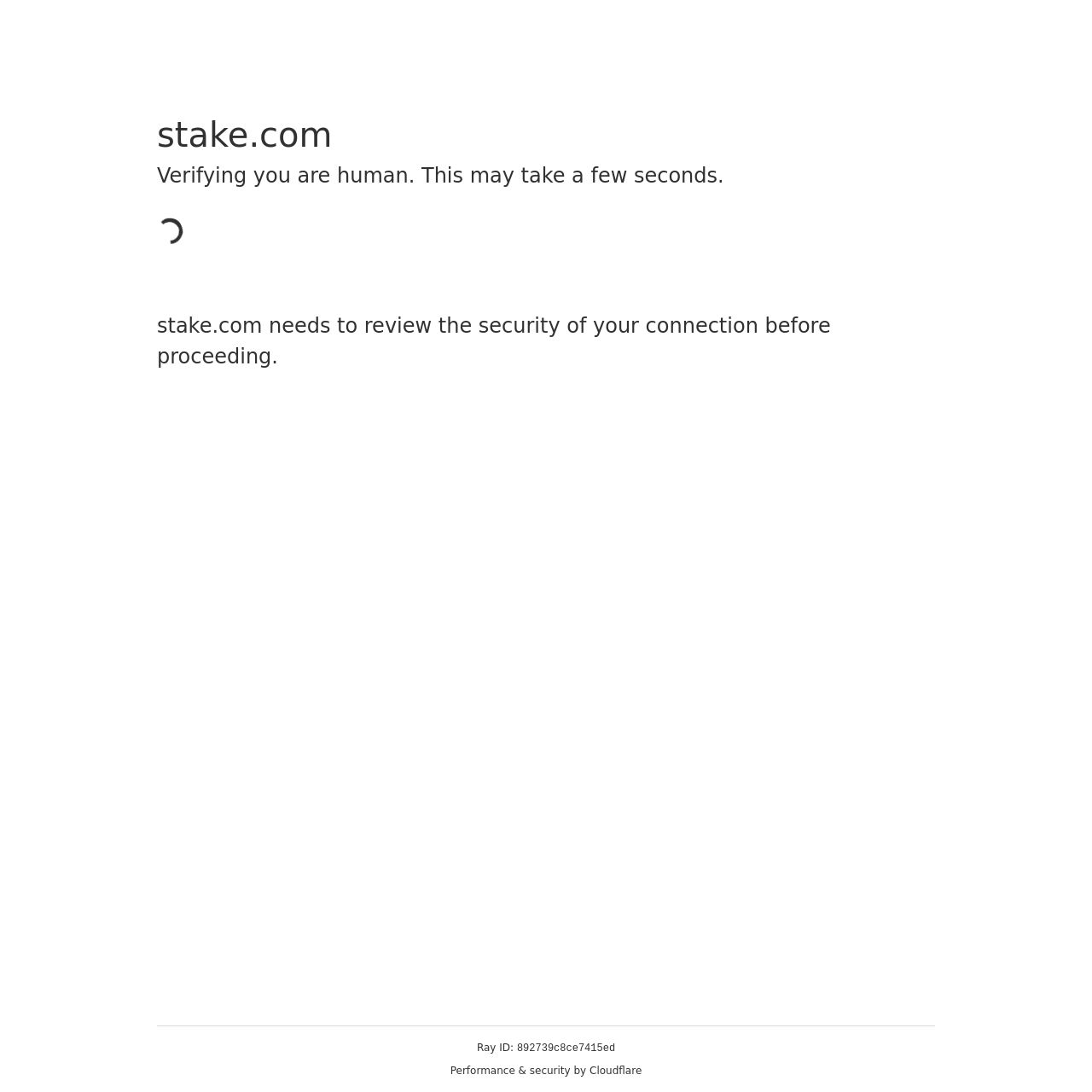What is the purpose of the security check?
Using the image, answer in one word or phrase.

review connection security